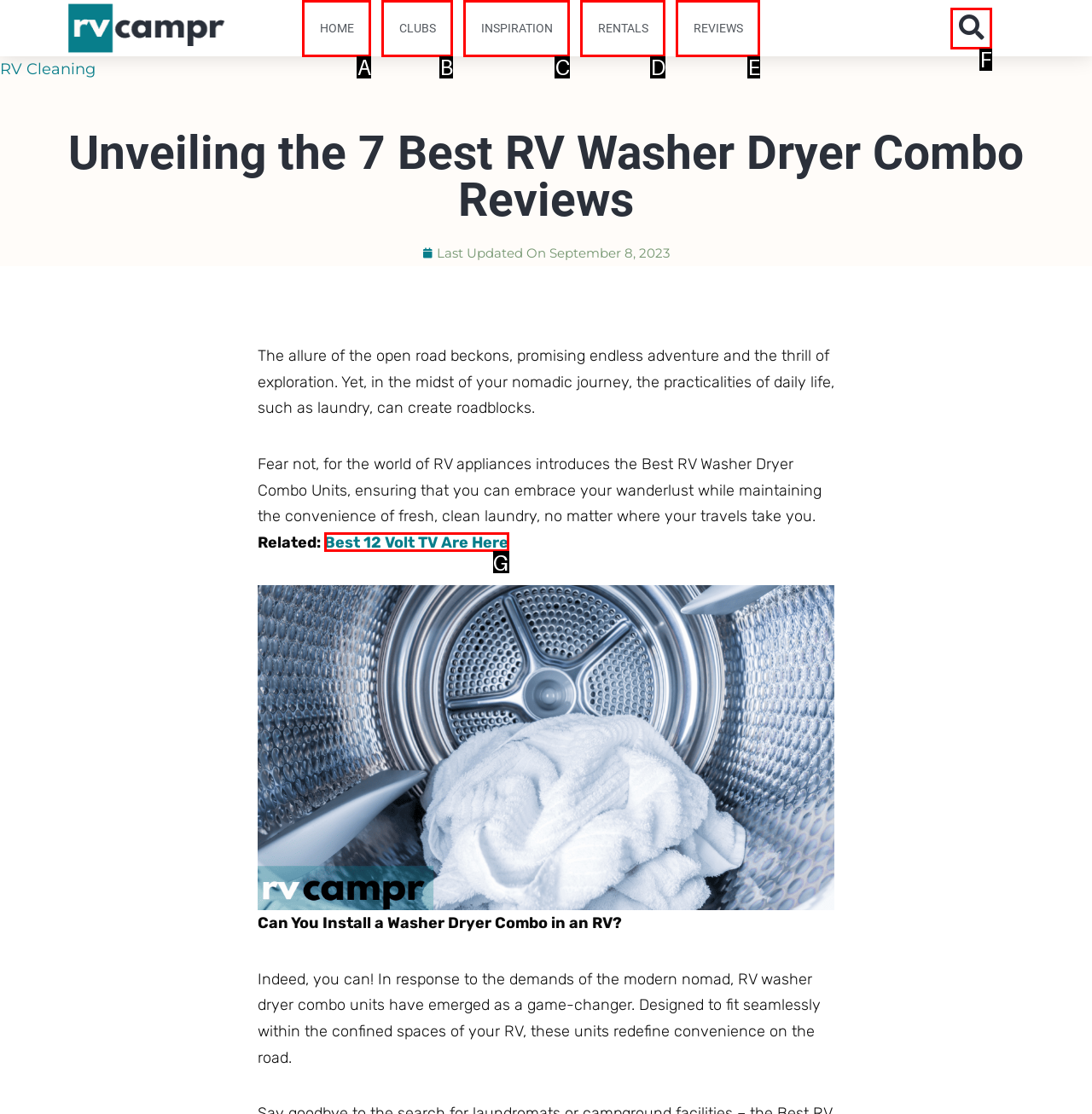Based on the description: Rentals, select the HTML element that fits best. Provide the letter of the matching option.

D